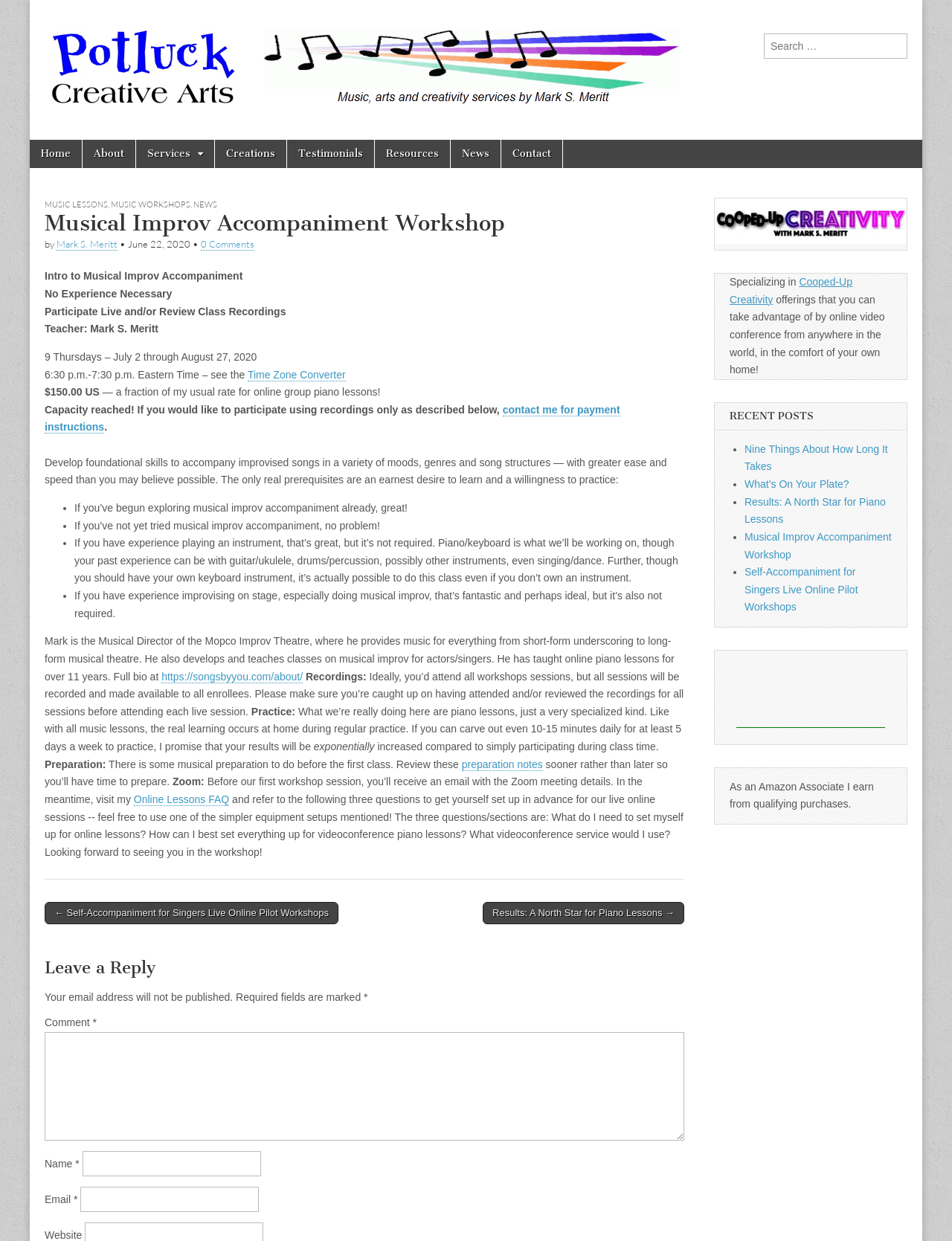Determine the bounding box coordinates of the clickable area required to perform the following instruction: "Search for something". The coordinates should be represented as four float numbers between 0 and 1: [left, top, right, bottom].

[0.802, 0.027, 0.953, 0.047]